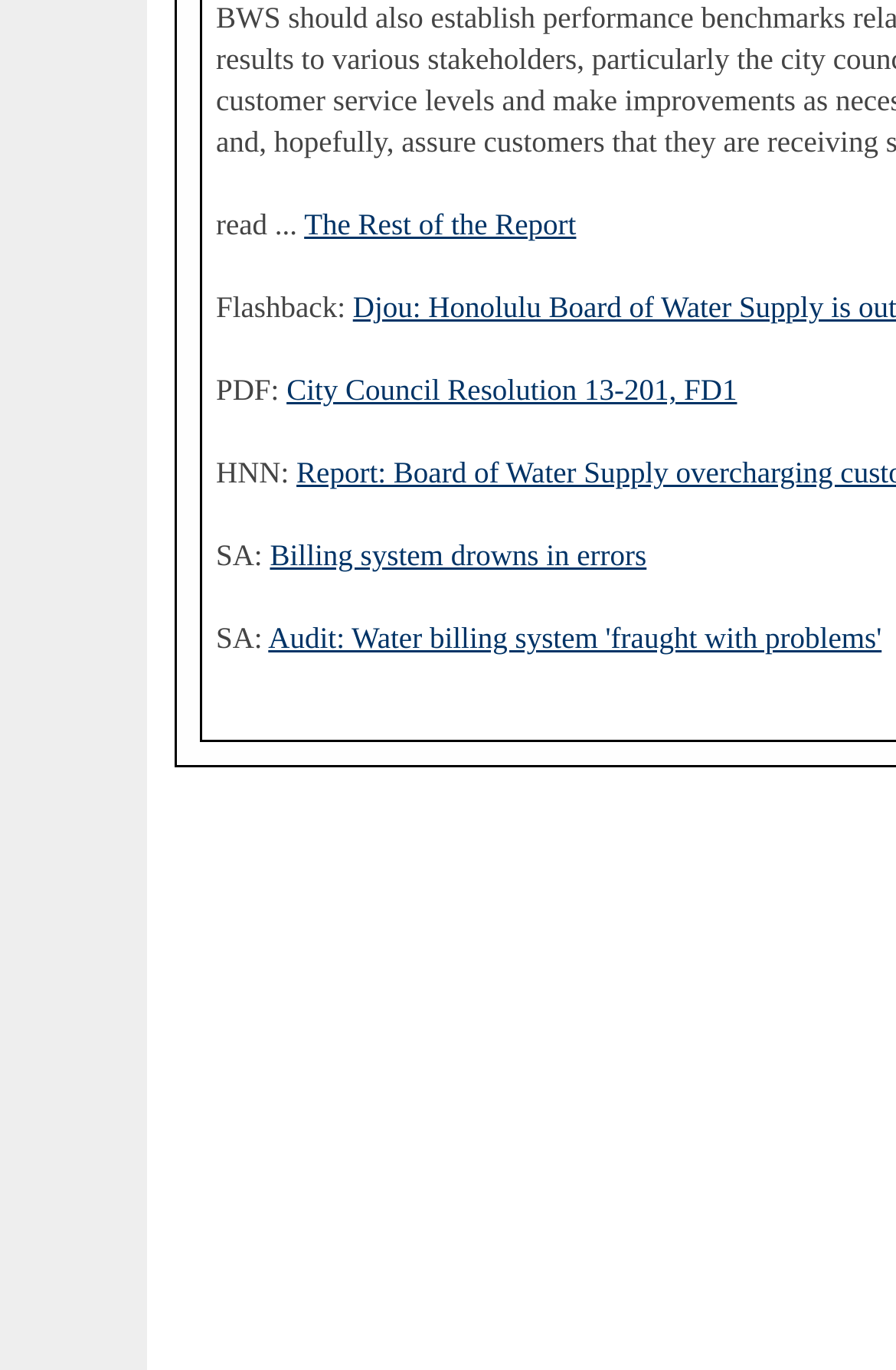What is the longest link text in the webpage?
Respond to the question with a single word or phrase according to the image.

Audit: Water billing system 'fraught with problems'